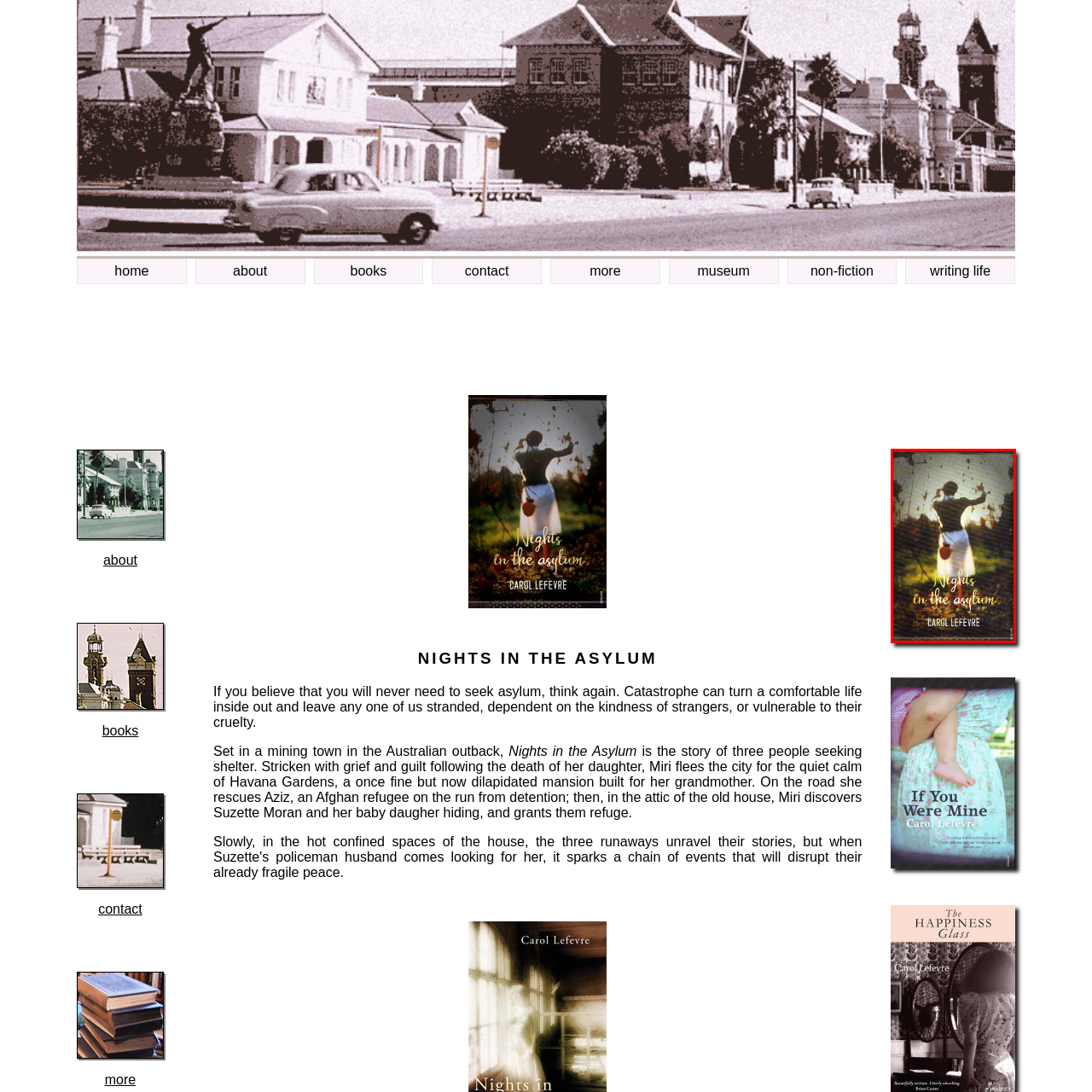Describe extensively the image content marked by the red bounding box.

The image features the cover of the book "Nights in the Asylum" by Carol Lefevre. The illustration depicts a silhouette of a woman standing in a field, seemingly interacting with her surroundings, conveying a sense of contemplation and solitude. She wears a white skirt that gently contrasts against the earthy tones of the background, which is filled with soft light filtered through trees or vines. The title, "Nights in the Asylum," is elegantly scripted across the center in a warm yellow hue, while the author's name, "Carol Lefevre," is positioned below in a simpler font. This artistic design mirrors the book's themes of refuge and the complexities of seeking shelter amid life's turmoil.